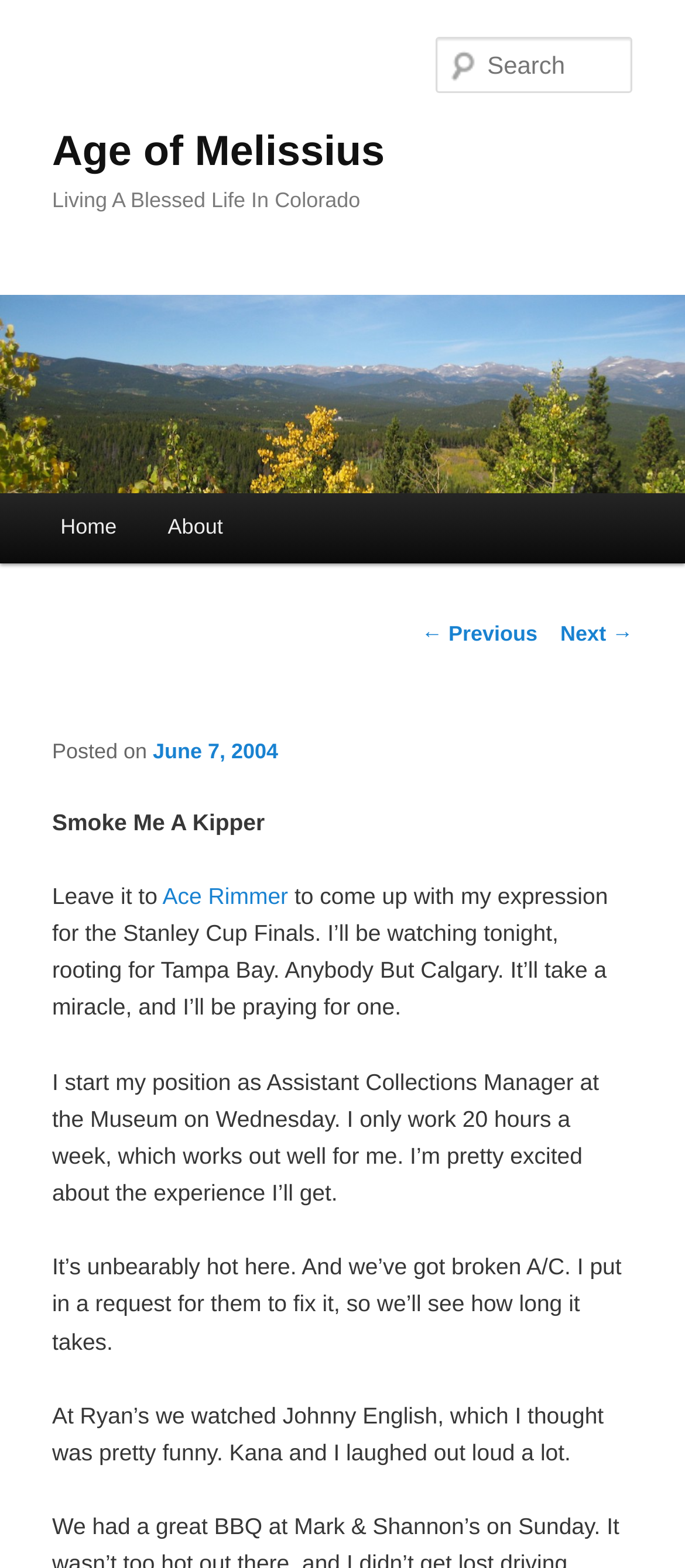What is the author's job title?
Give a thorough and detailed response to the question.

The author's job title is obtained from the text 'I start my position as Assistant Collections Manager at the Museum on Wednesday.' which is present in the blog post.